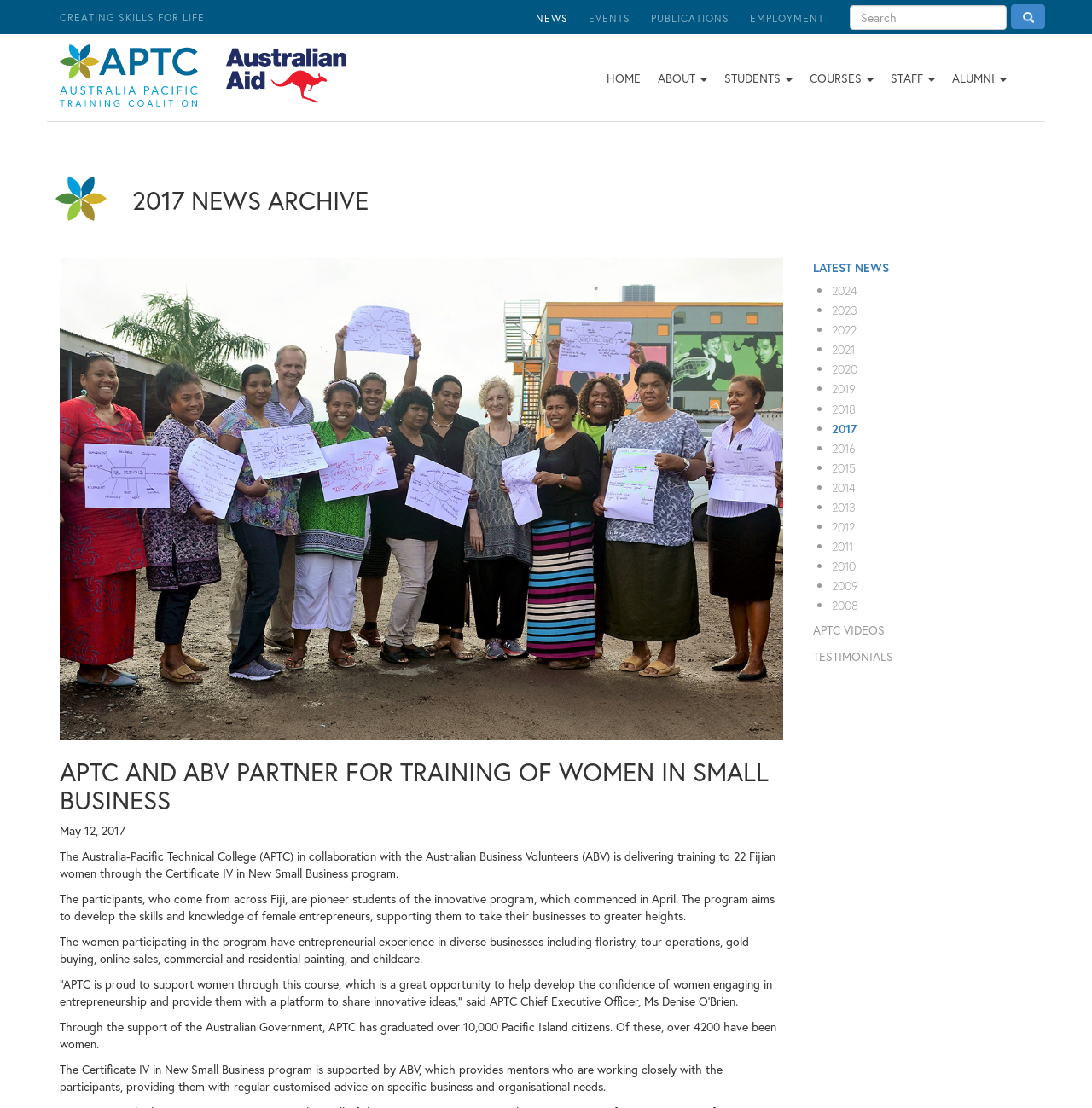Please specify the coordinates of the bounding box for the element that should be clicked to carry out this instruction: "View LATEST NEWS". The coordinates must be four float numbers between 0 and 1, formatted as [left, top, right, bottom].

[0.74, 0.231, 0.945, 0.253]